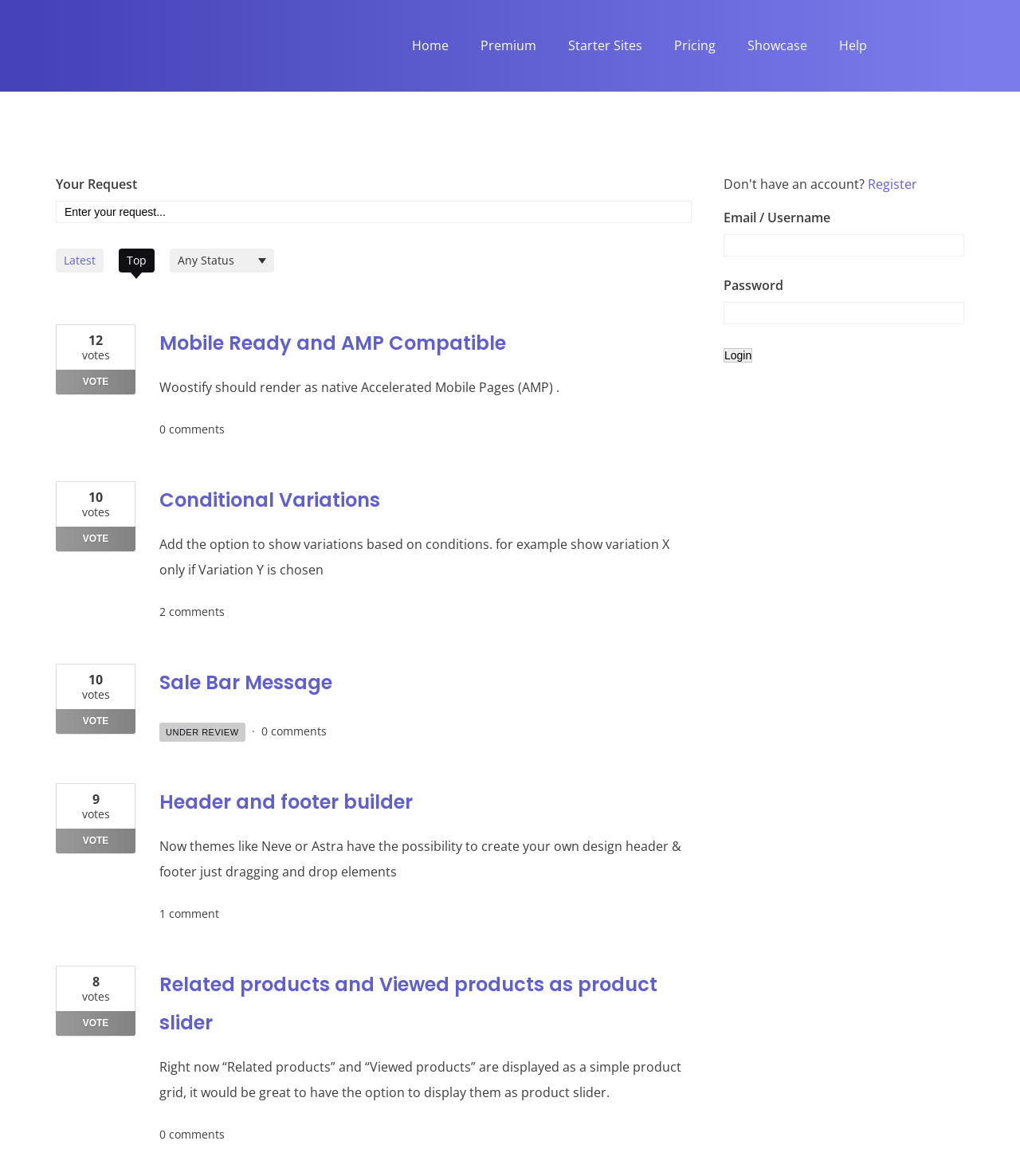Determine the bounding box for the UI element that matches this description: "parent_node: Email / Username name="jck-sfr-login-email"".

[0.709, 0.199, 0.945, 0.218]